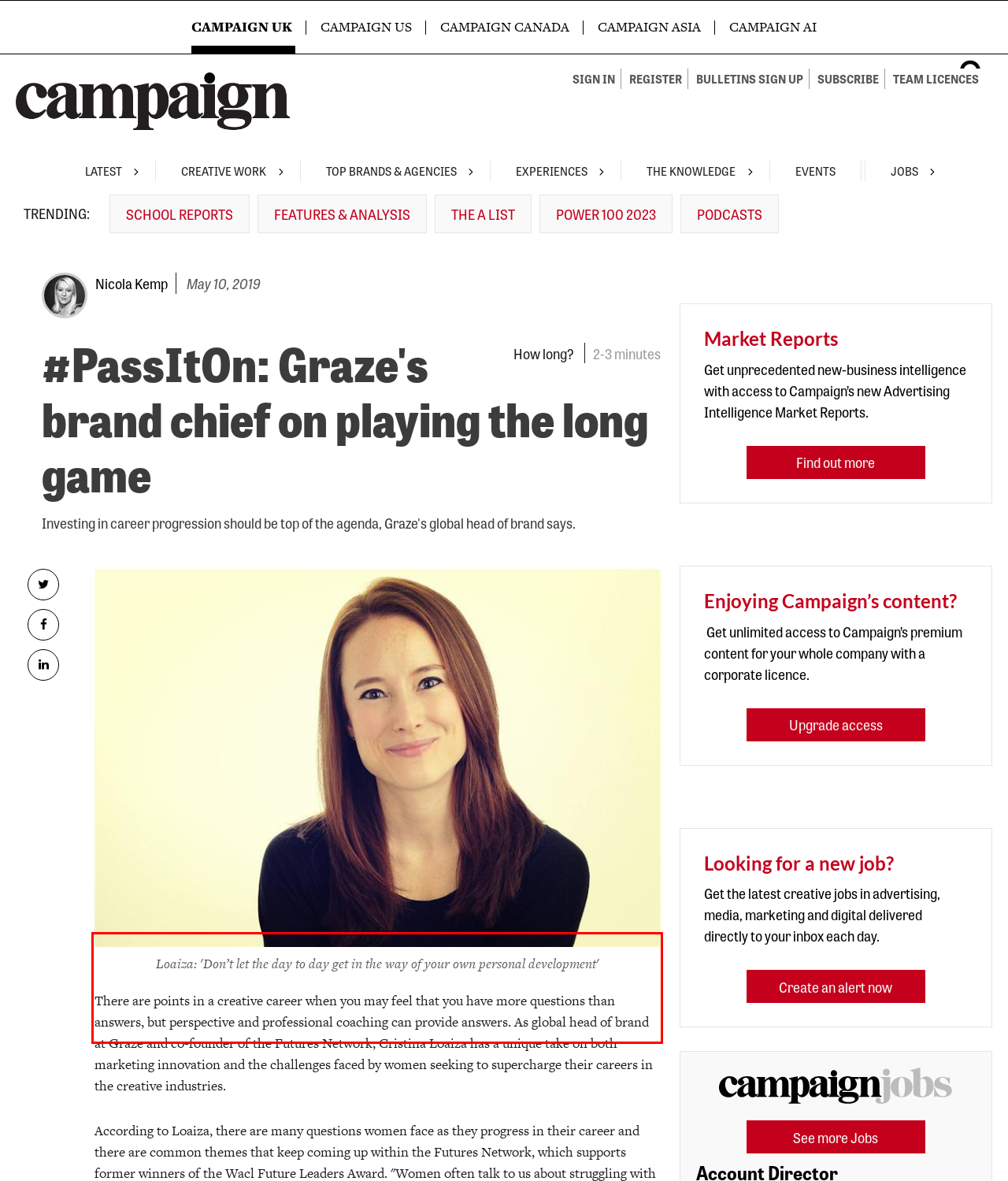Please extract the text content within the red bounding box on the webpage screenshot using OCR.

There are points in a creative career when you may feel that you have more questions than answers, but perspective and professional coaching can provide answers. As global head of brand at Graze and co-founder of the Futures Network, Cristina Loaiza has a unique take on both marketing innovation and the challenges faced by women seeking to supercharge their careers in the creative industries.